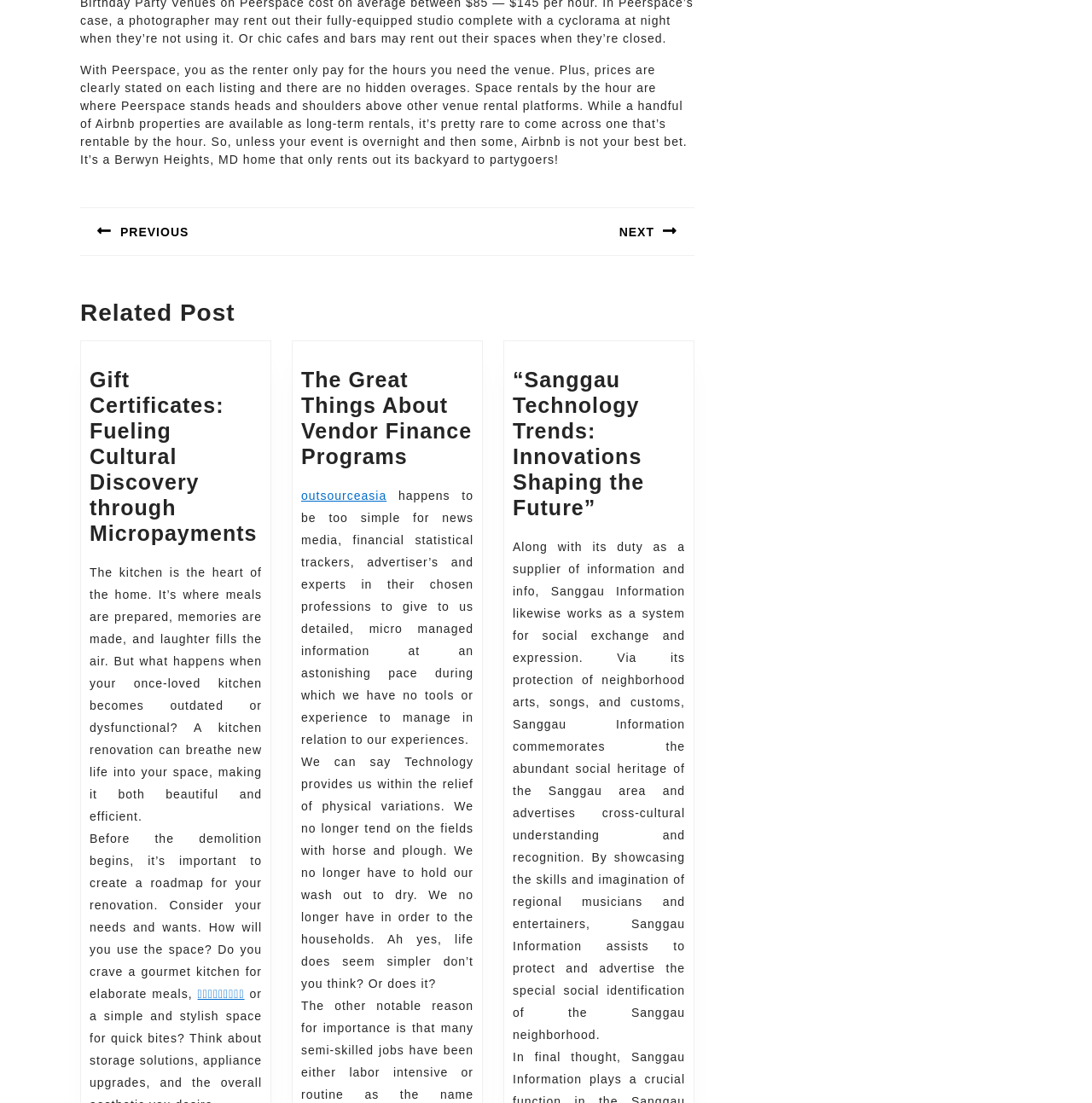What is the topic of the last static text?
From the details in the image, answer the question comprehensively.

The last static text discusses the role of Sanggau Information as a supplier of information and a system for social exchange and expression, and how it celebrates the cultural heritage of the Sanggau area.